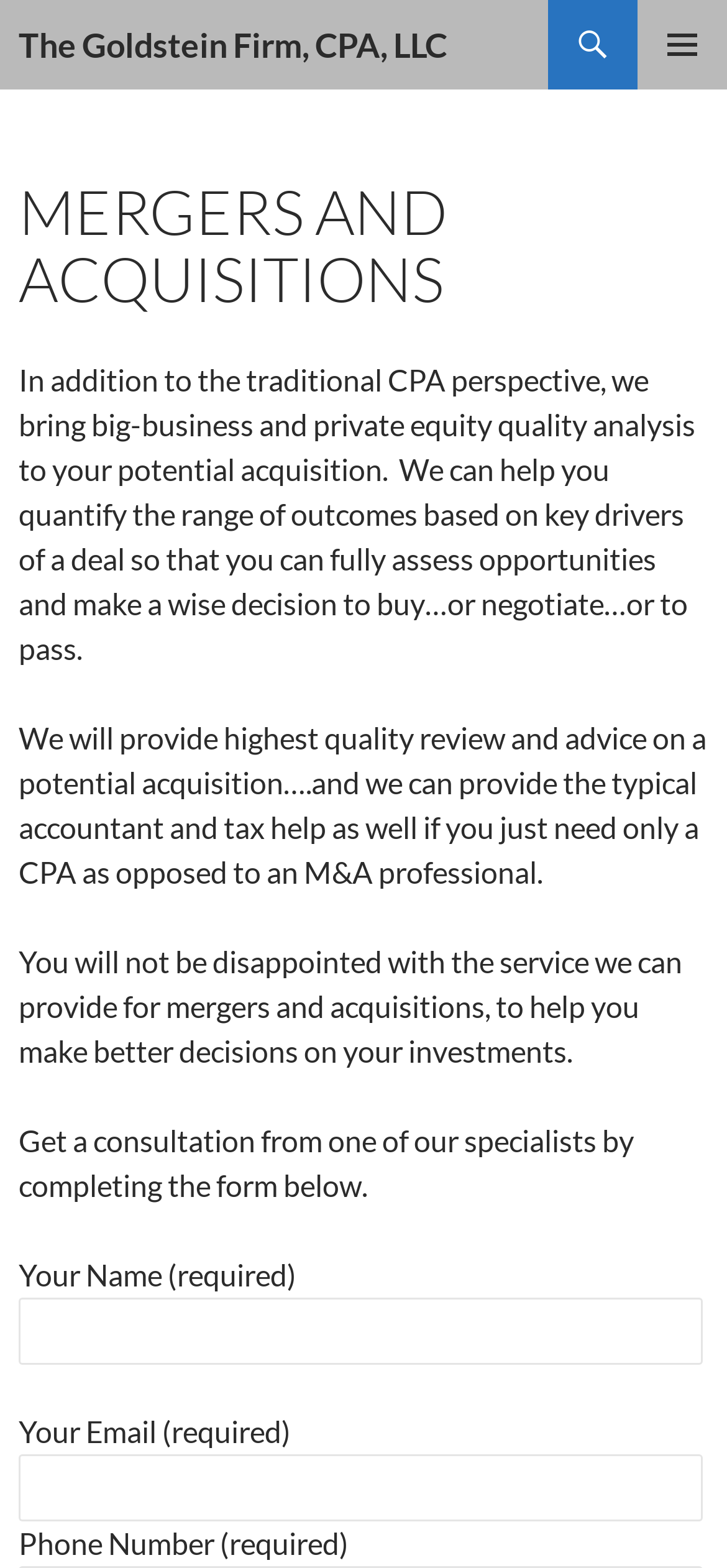Give a complete and precise description of the webpage's appearance.

The webpage is about M&A Support services provided by The Goldstein Firm, CPA, LLC. At the top left, there is a heading with the company name, which is also a link. On the top right, there is a button labeled "PRIMARY MENU". Below the company name, there is a link to "SKIP TO CONTENT". 

The main content area is divided into two sections. The first section has a heading "MERGERS AND ACQUISITIONS" and three paragraphs of text that describe the services provided by the company, including professional analysis, range of possible results, and tax guidance for potential acquisitions. 

The second section is a call-to-action area, where users can request a consultation from one of the company's specialists by filling out a form. The form has three required fields: "Your Name", "Your Email", and "Phone Number", each with a corresponding text box.